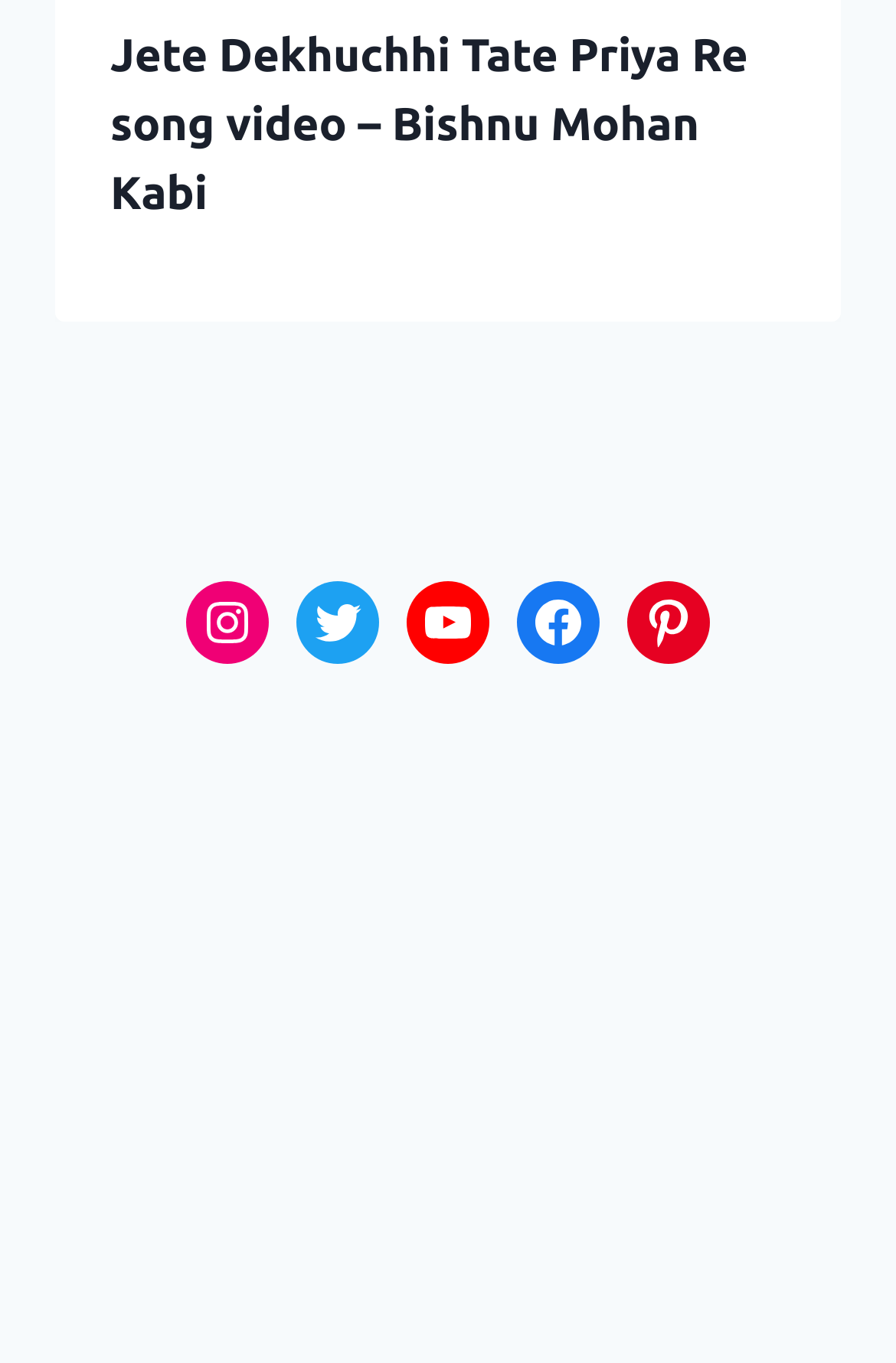Please provide a short answer using a single word or phrase for the question:
What is the name of the song in the header?

Jete Dekhuchhi Tate Priya Re